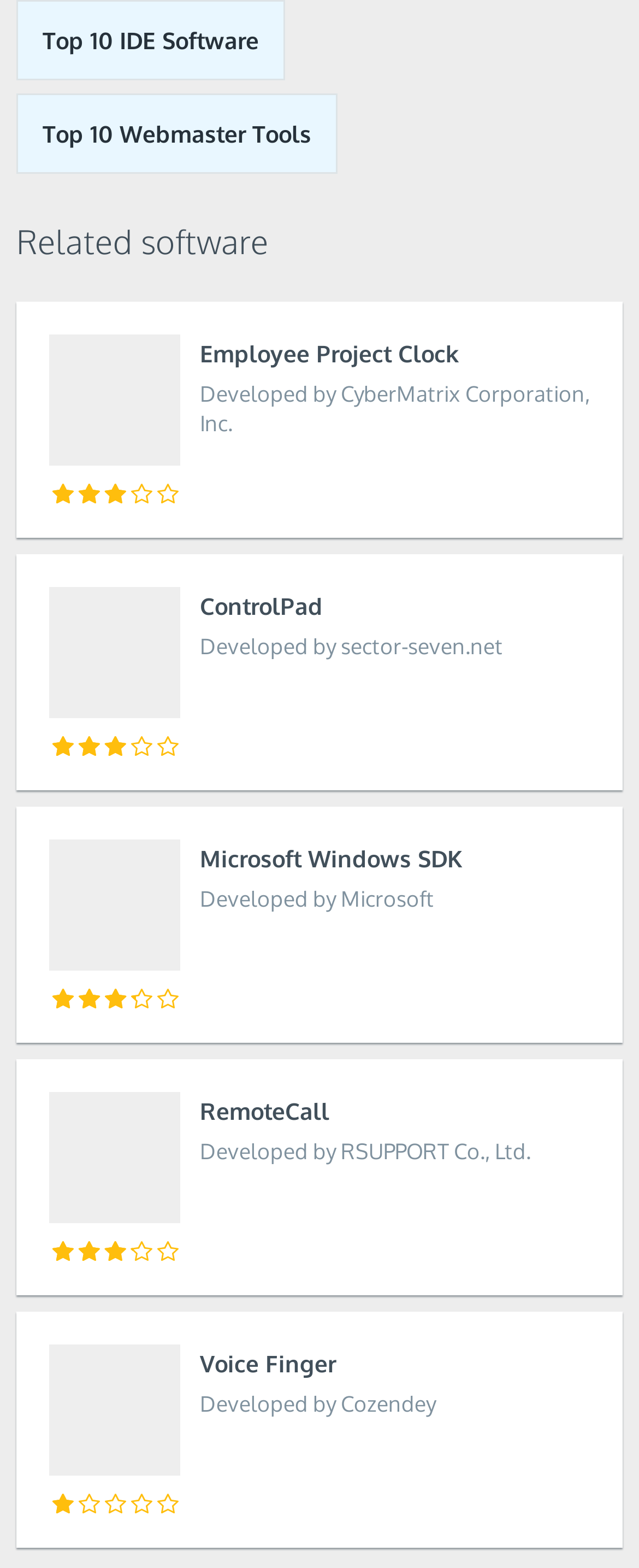Using the information in the image, could you please answer the following question in detail:
What is the vertical position of 'Top 10 IDE Software' relative to 'Top 10 Webmaster Tools'?

By comparing the y1 and y2 coordinates of the two links, I can determine that 'Top 10 IDE Software' has a smaller y1 value (0.0) than 'Top 10 Webmaster Tools' (0.06), which means it appears above 'Top 10 Webmaster Tools' on the webpage.